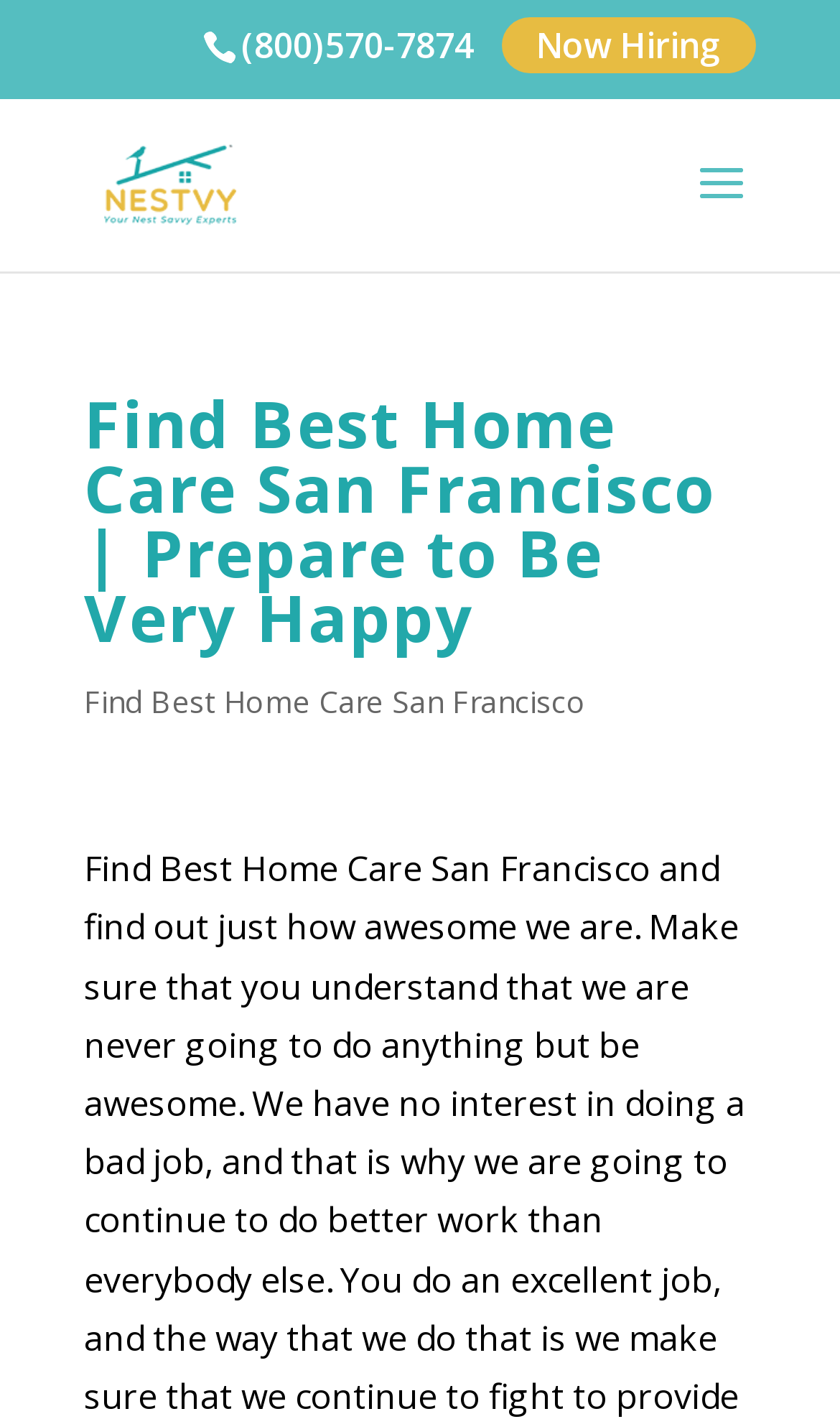Identify the bounding box of the UI element that matches this description: "Now Hiring".

[0.597, 0.012, 0.9, 0.051]